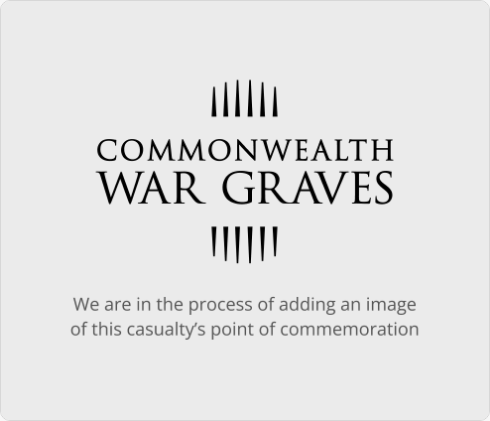Provide a comprehensive description of the image.

The image is prominently branded with the text "COMMONWEALTH WAR GRAVES," indicating its affiliation with the Commonwealth War Graves Commission. Below the central title, a message reads: "We are in the process of adding an image of this casualty’s point of commemoration," highlighting the organization's ongoing efforts to document and commemorate individuals who have fallen in service. The design features a simple, elegant layout, emphasizing the importance of remembrance and the dedication of the CWGC to preserving the memory of those who sacrificed their lives. This visual serves as a placeholder, underlining a commitment to provide a more personal tribute in the future.